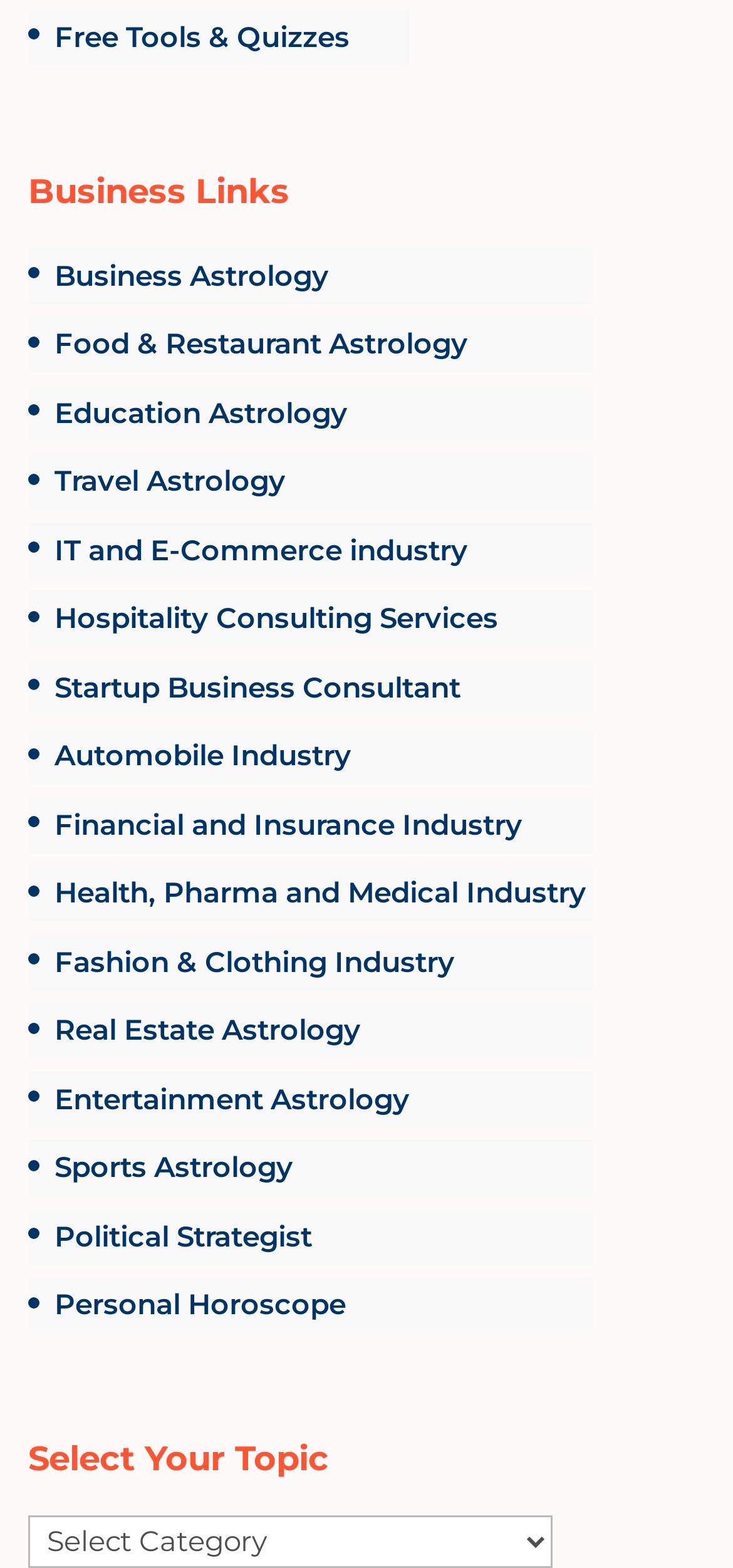Pinpoint the bounding box coordinates of the area that should be clicked to complete the following instruction: "View Personal Horoscope". The coordinates must be given as four float numbers between 0 and 1, i.e., [left, top, right, bottom].

[0.074, 0.82, 0.472, 0.843]